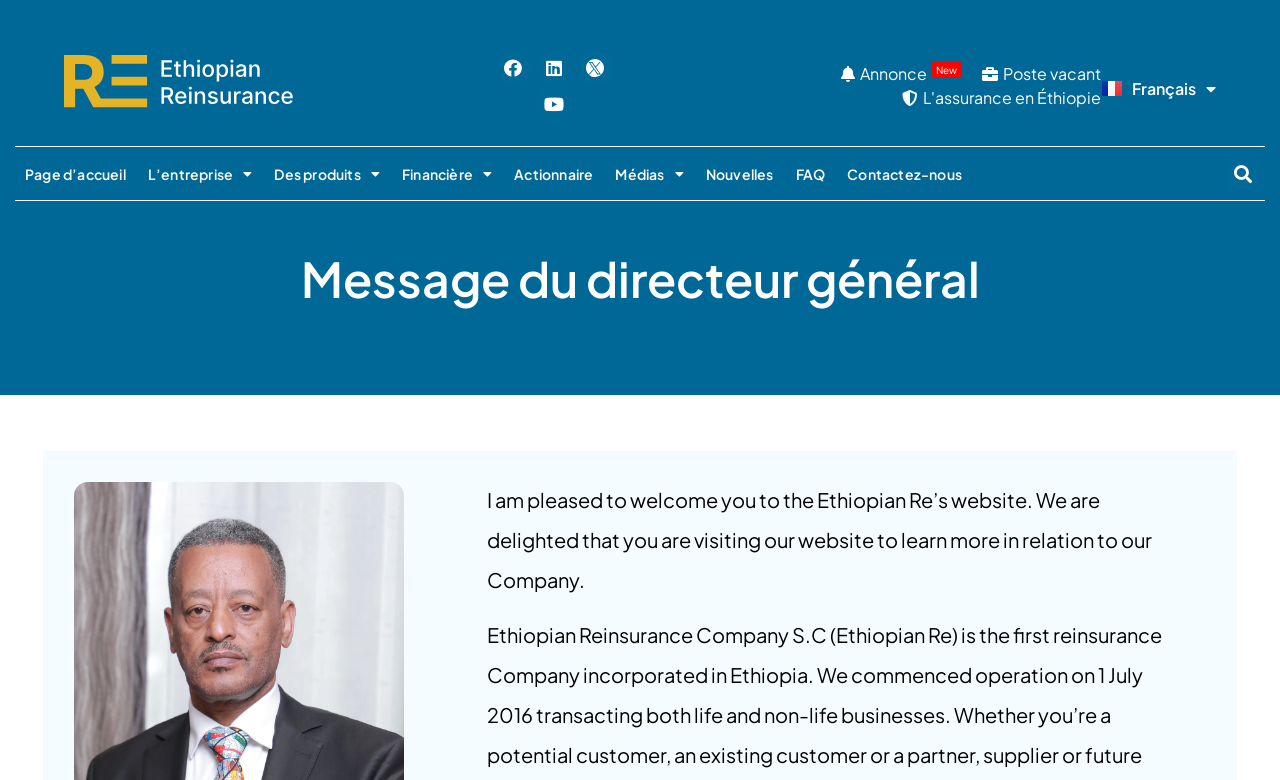Find the bounding box coordinates of the clickable area required to complete the following action: "Switch to English language".

[0.861, 0.099, 0.95, 0.129]